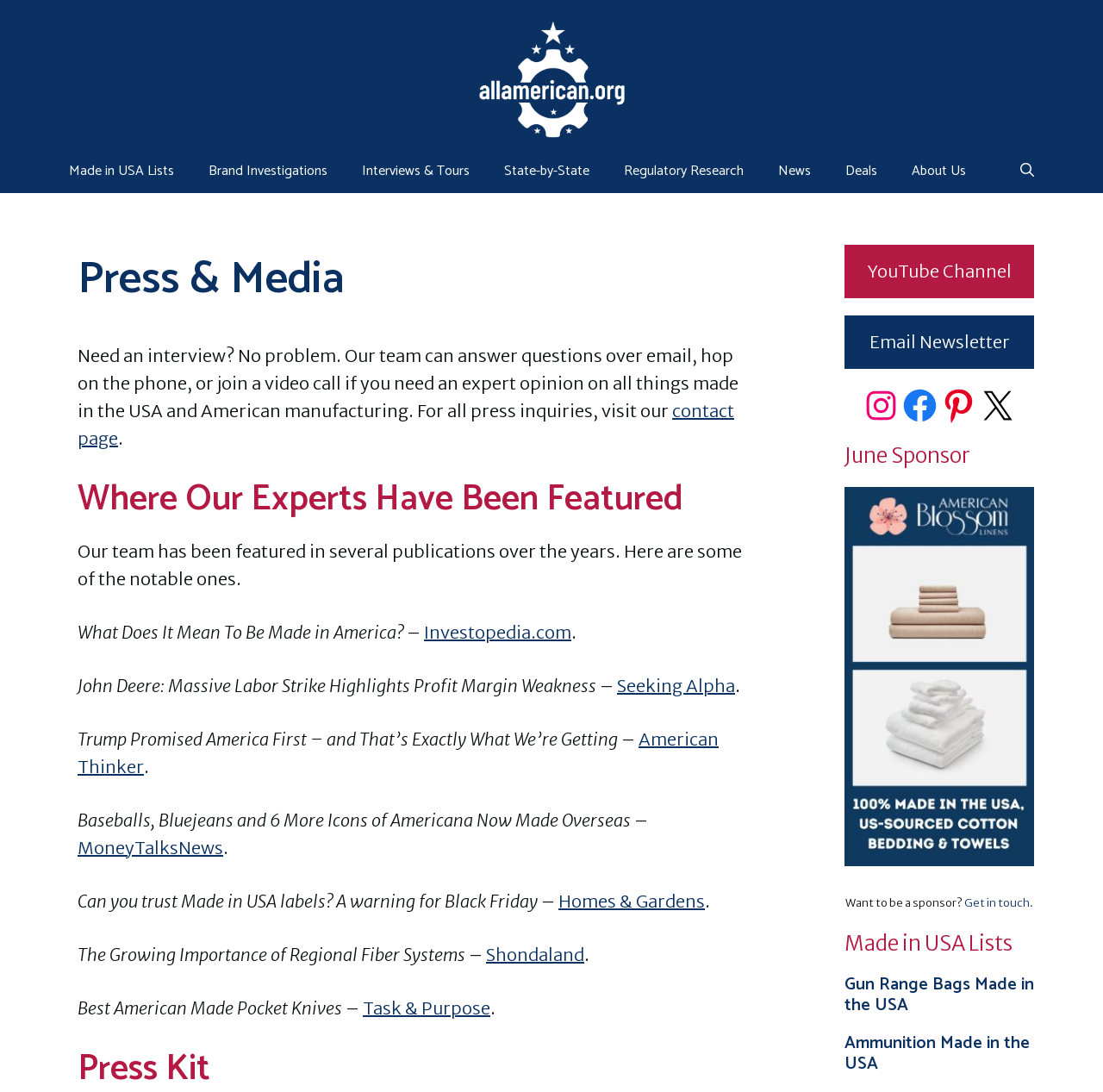Identify the bounding box coordinates of the element that should be clicked to fulfill this task: "Click the 'AllAmerican.org' link". The coordinates should be provided as four float numbers between 0 and 1, i.e., [left, top, right, bottom].

[0.432, 0.061, 0.568, 0.081]